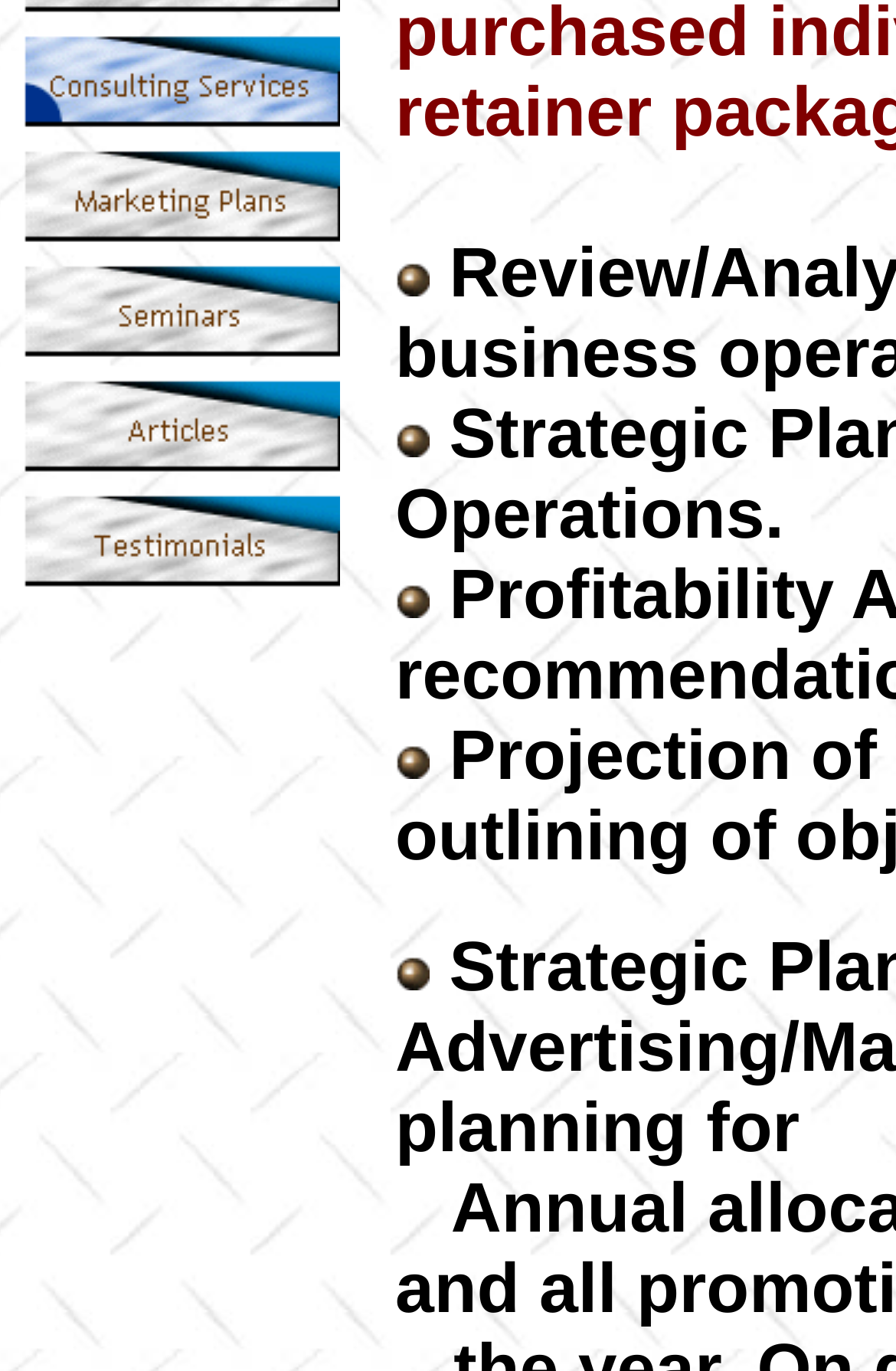Please locate the UI element described by "alt="Testimonials" name="MSFPnav7"" and provide its bounding box coordinates.

[0.021, 0.417, 0.379, 0.446]